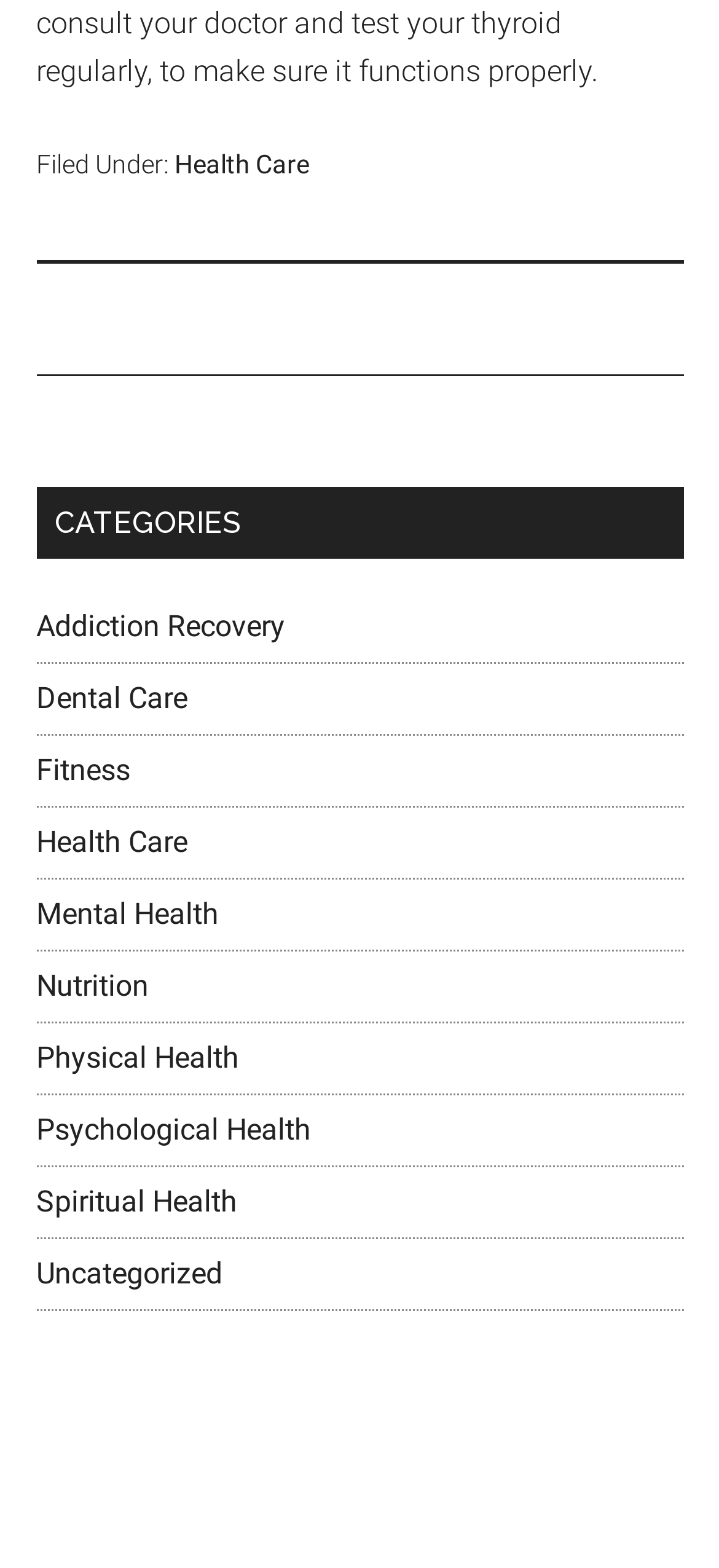Provide a short answer to the following question with just one word or phrase: How many links are in the footer?

1